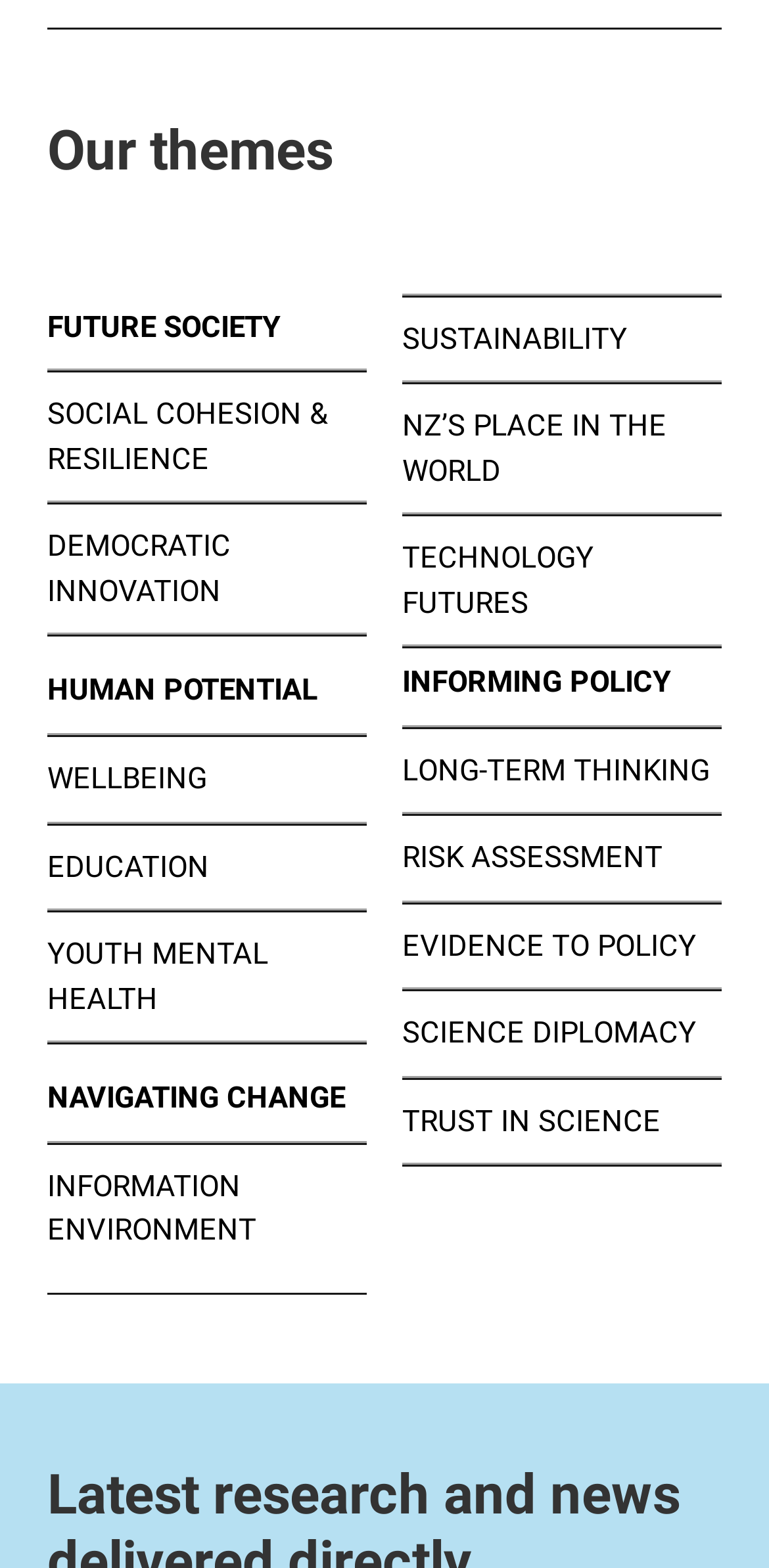Identify the bounding box coordinates for the element you need to click to achieve the following task: "Learn about HUMAN POTENTIAL". The coordinates must be four float values ranging from 0 to 1, formatted as [left, top, right, bottom].

[0.062, 0.429, 0.413, 0.452]